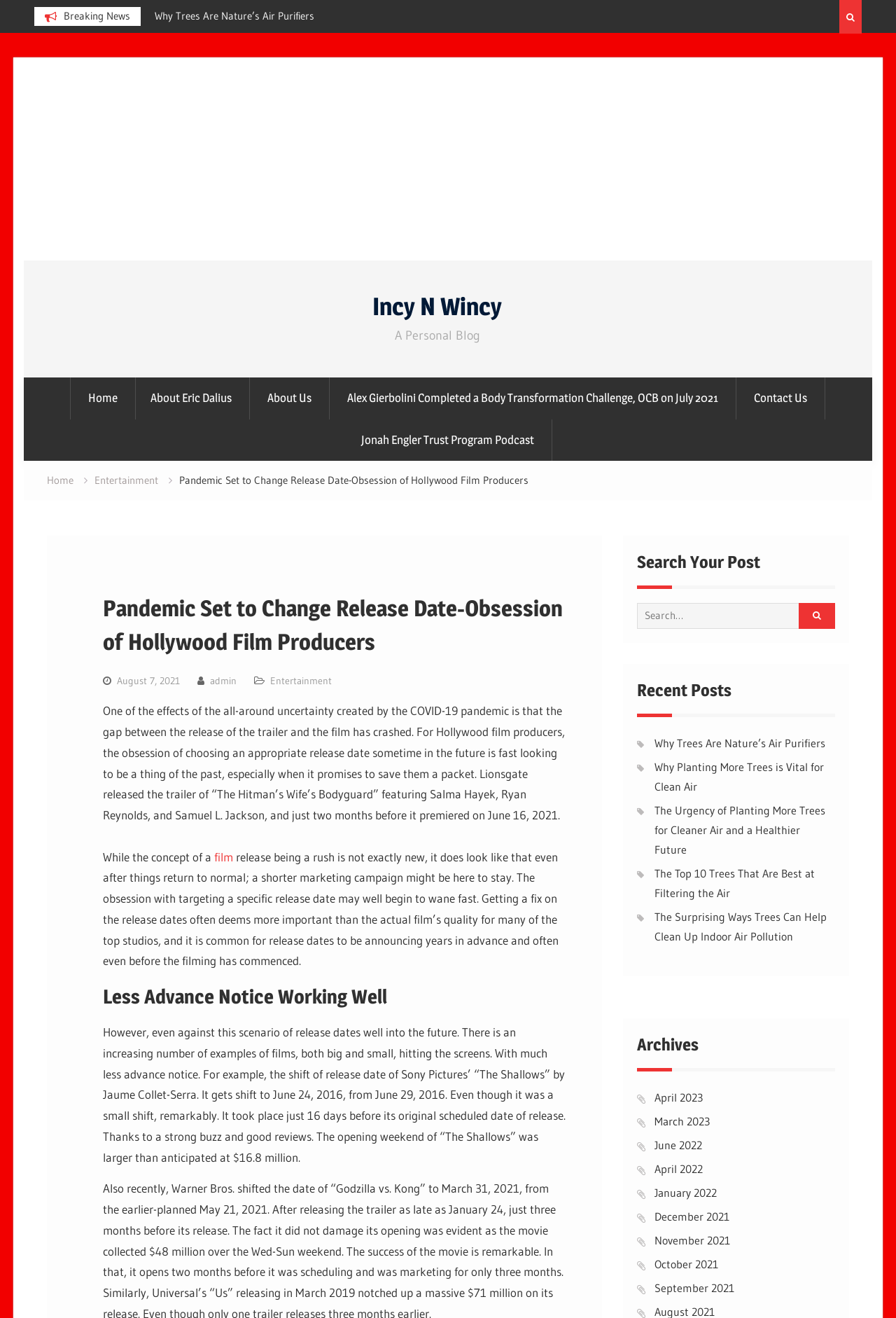What is the author of the blog post? Based on the screenshot, please respond with a single word or phrase.

admin